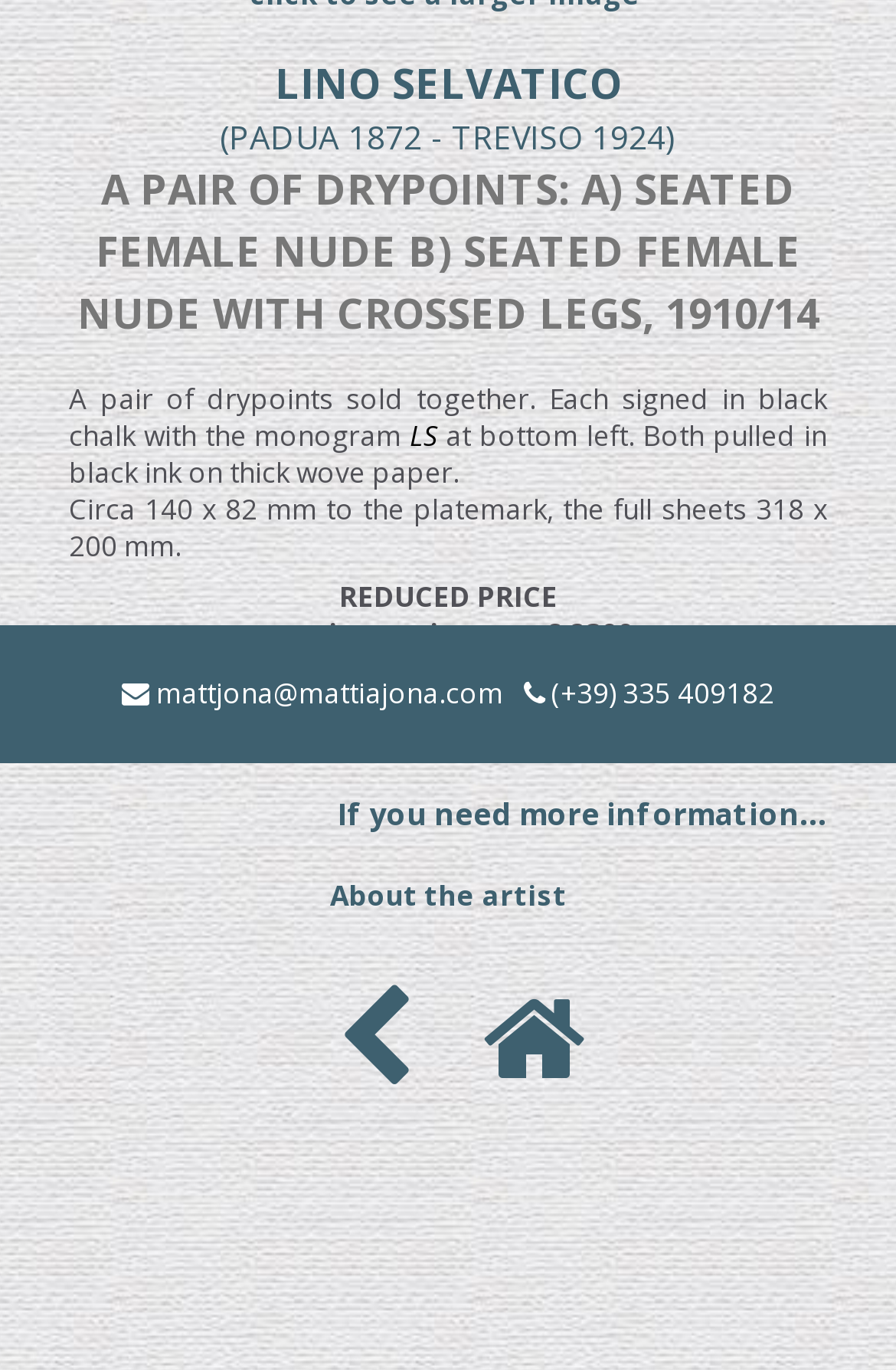Given the element description If you need more information..., identify the bounding box coordinates for the UI element on the webpage screenshot. The format should be (top-left x, top-left y, bottom-right x, bottom-right y), with values between 0 and 1.

[0.377, 0.58, 0.923, 0.61]